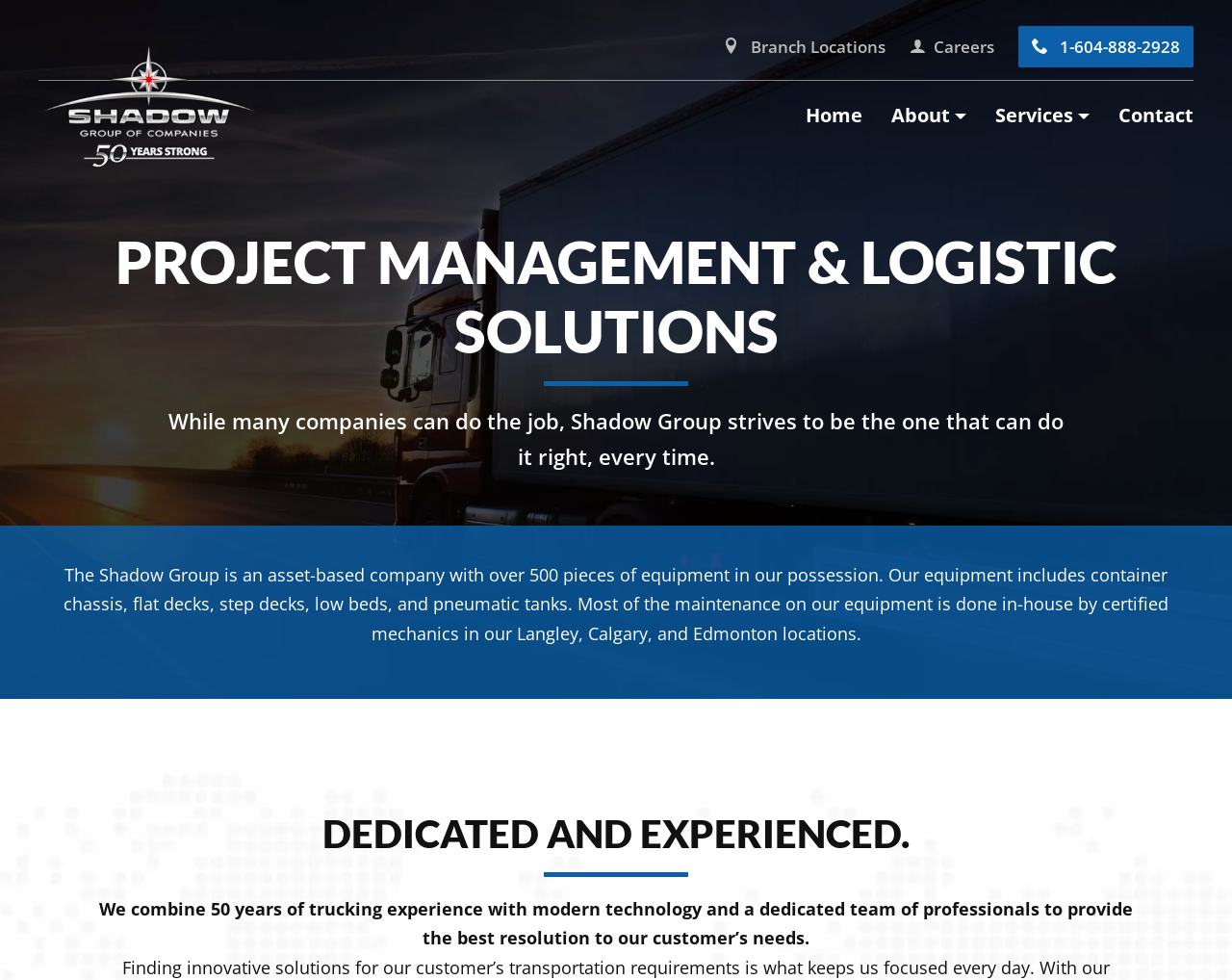Please specify the bounding box coordinates of the clickable region to carry out the following instruction: "View Services". The coordinates should be four float numbers between 0 and 1, in the format [left, top, right, bottom].

[0.808, 0.1, 0.884, 0.138]